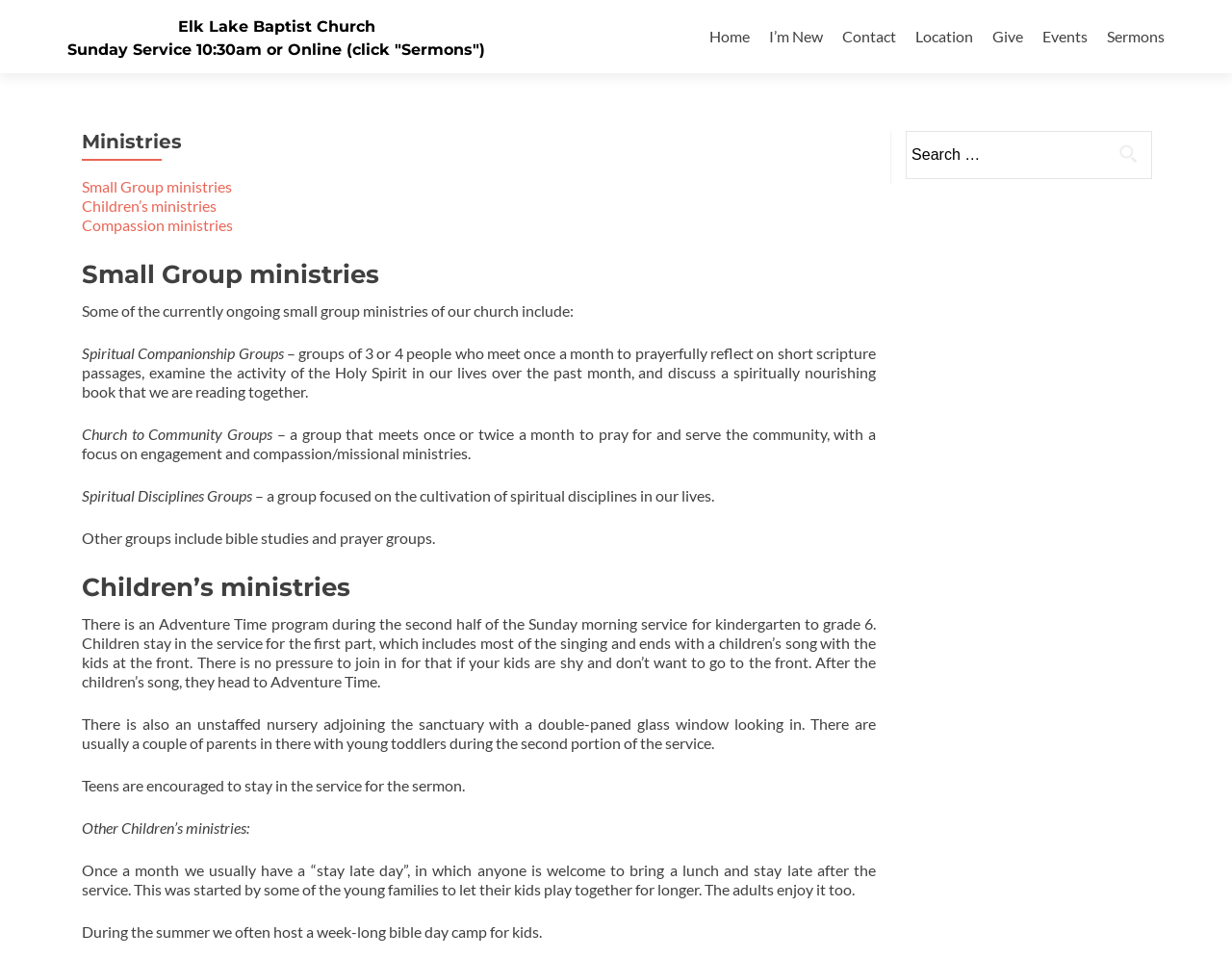Please identify the bounding box coordinates of the clickable area that will allow you to execute the instruction: "Click the 'Events' link".

[0.846, 0.02, 0.883, 0.055]